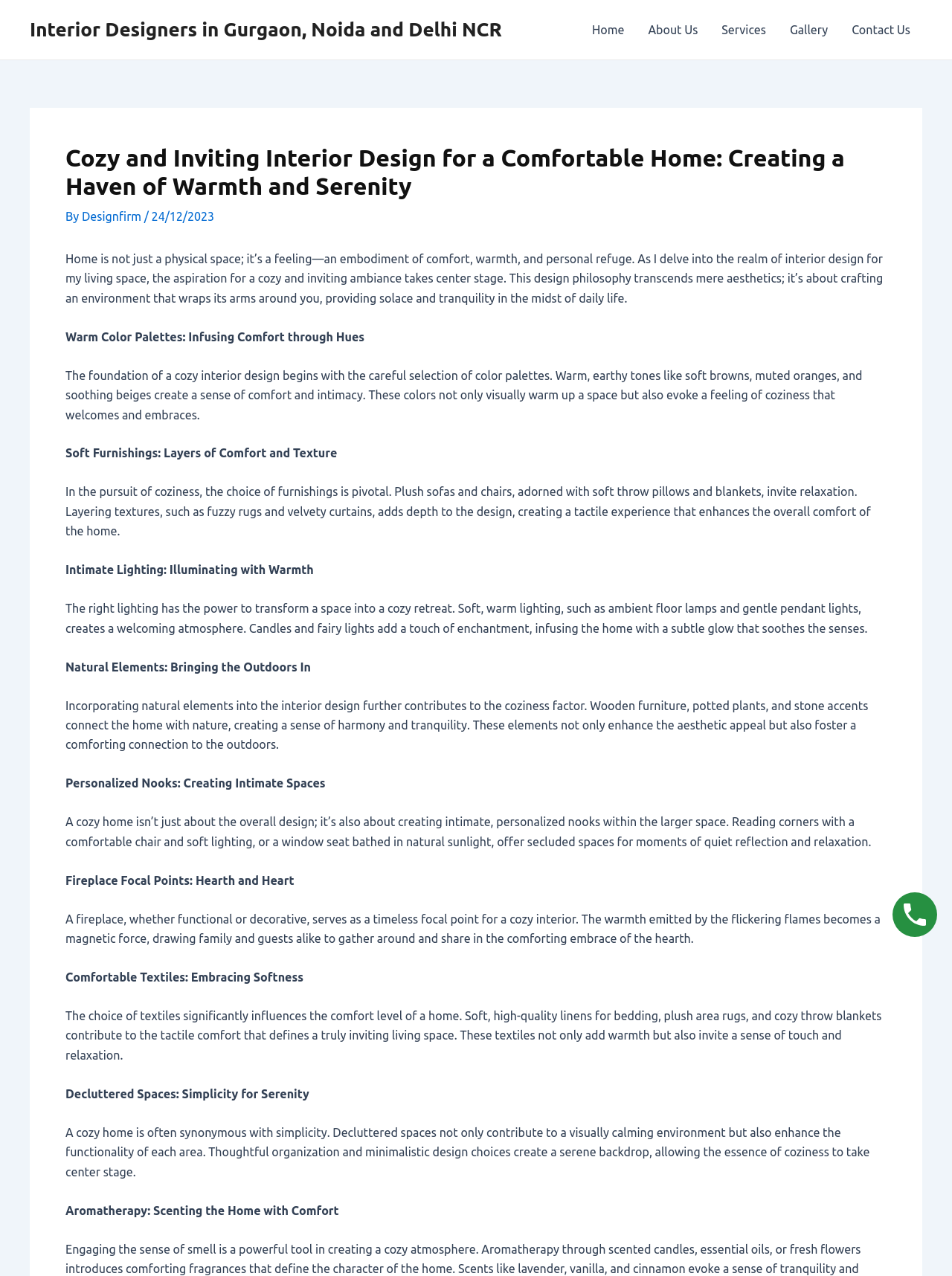Can you extract the primary headline text from the webpage?

Cozy and Inviting Interior Design for a Comfortable Home: Creating a Haven of Warmth and Serenity